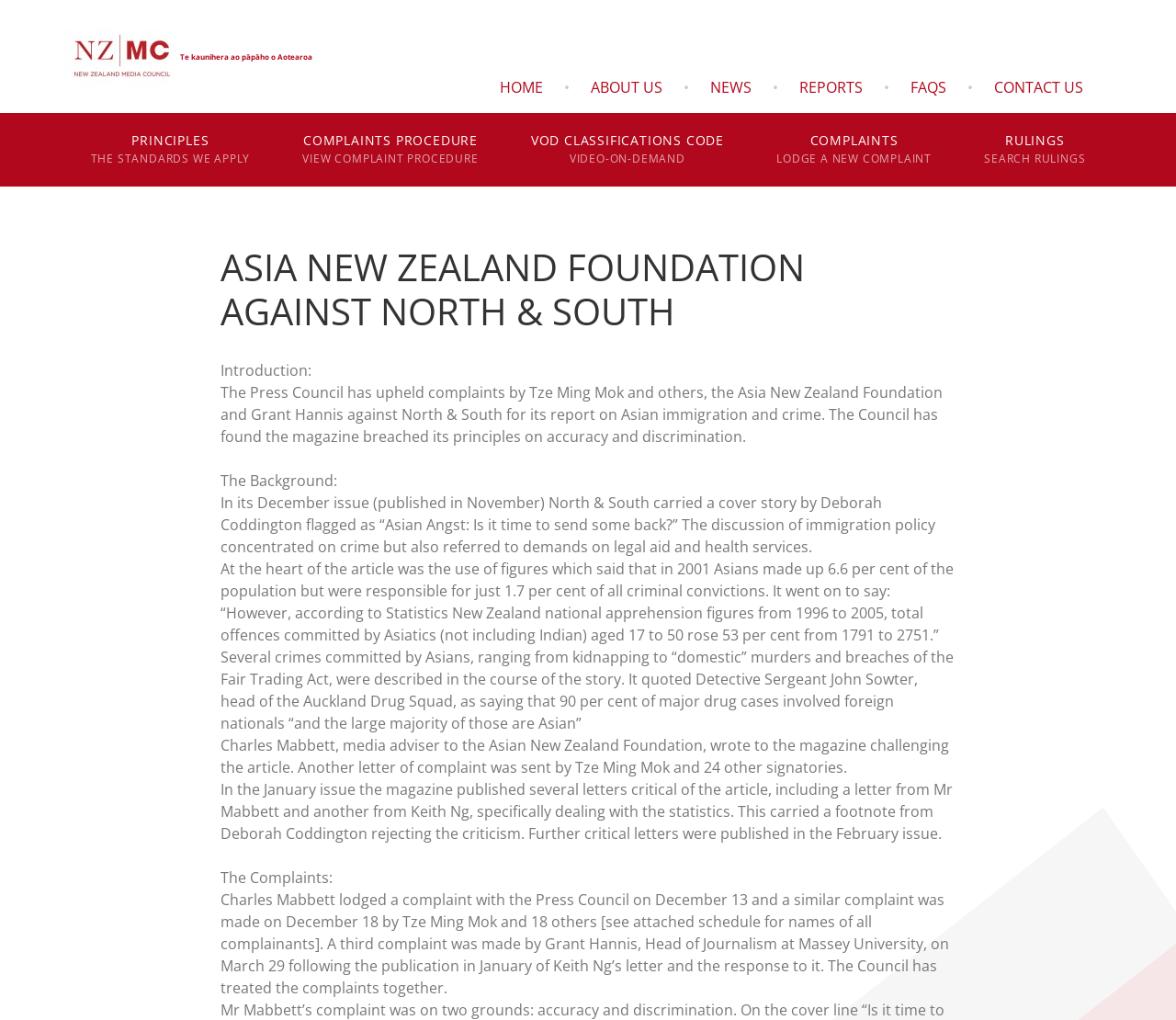What is the logo of the Media Council?
Look at the image and construct a detailed response to the question.

The logo is located at the top left corner of the webpage, and it is an image with the text 'Te kaunihera ao pāpāho o Aotearoa' which is the Maori translation of 'New Zealand Media Council'.